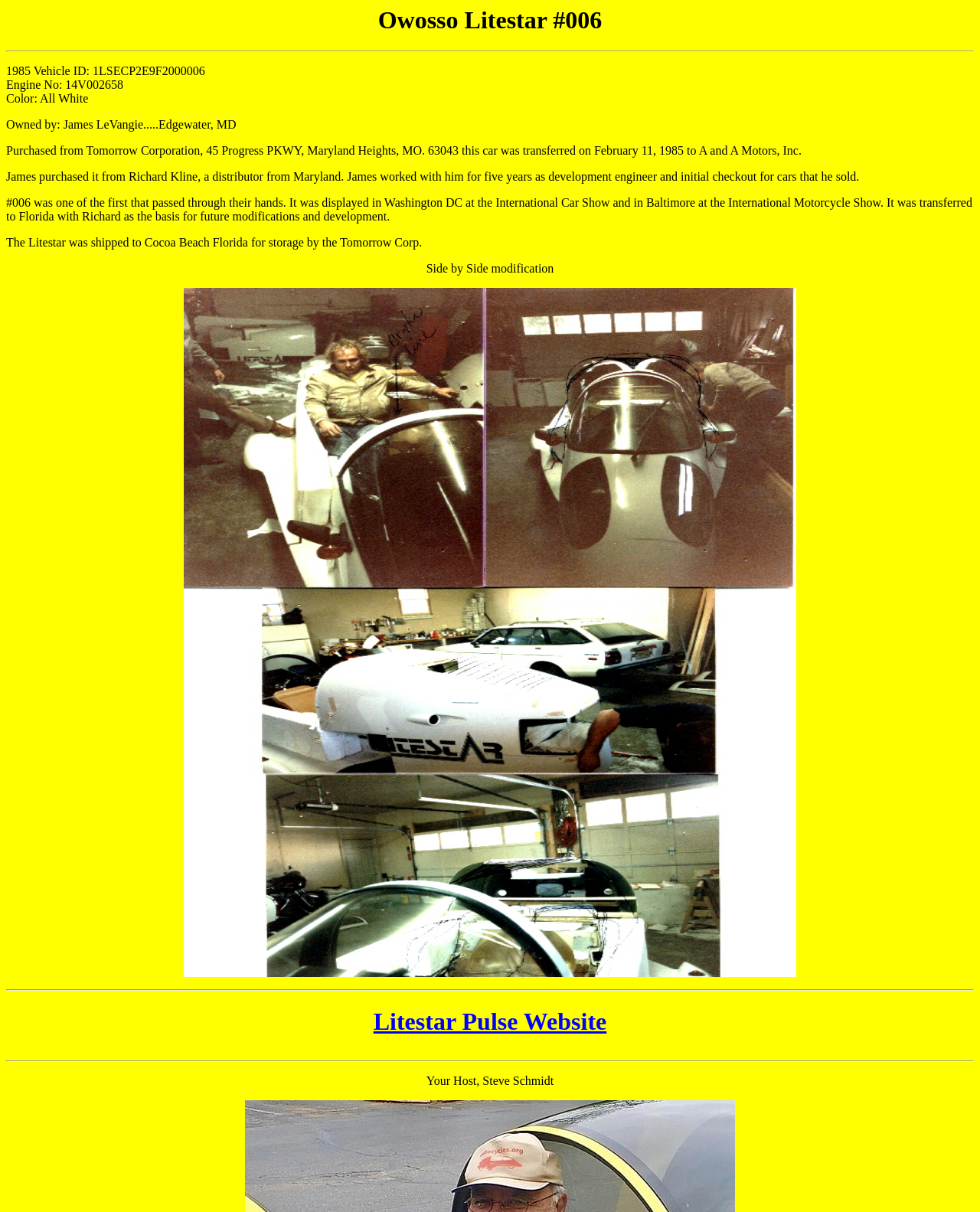What is the orientation of the separator element above the 'Litestar Pulse Website' heading?
Please answer the question as detailed as possible.

I found the answer by looking at the separator element above the 'Litestar Pulse Website' heading and checking its orientation property, which is set to 'horizontal'.